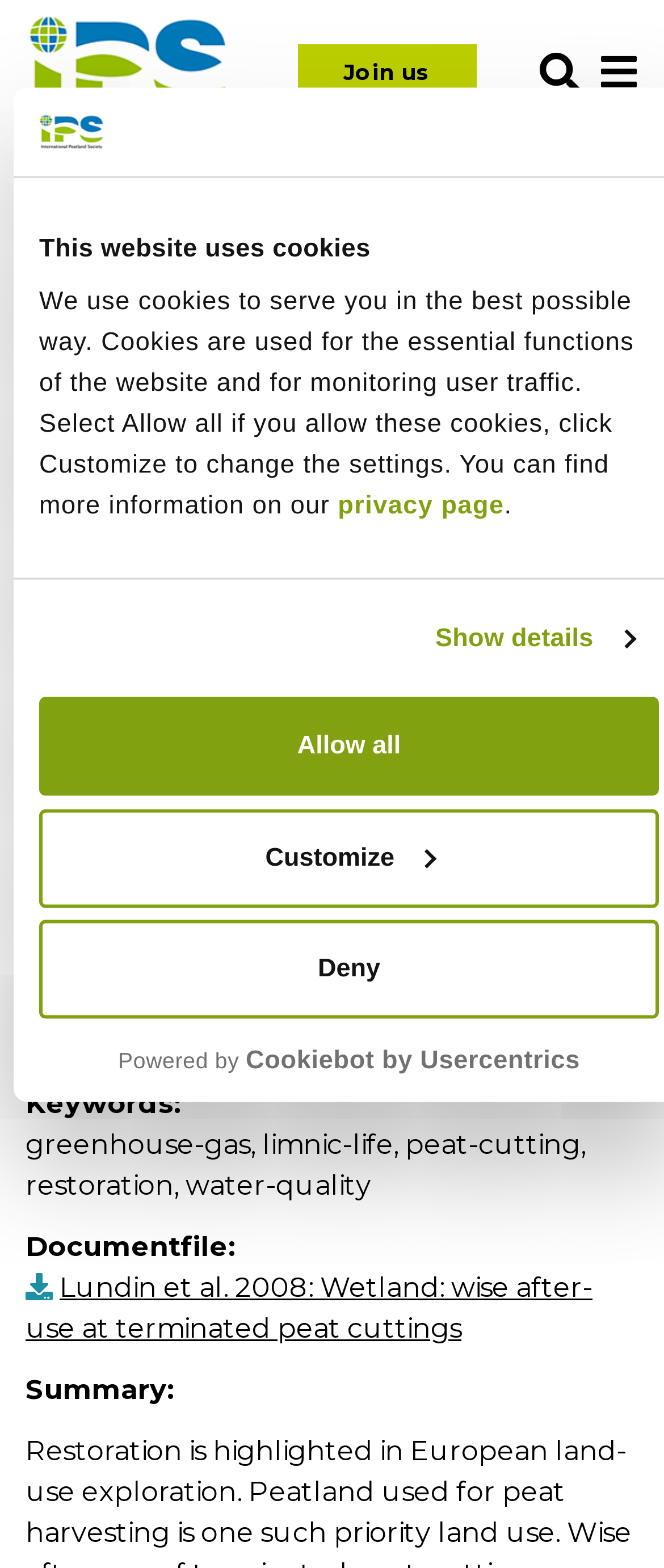Please locate the bounding box coordinates of the element that needs to be clicked to achieve the following instruction: "Show details about cookies". The coordinates should be four float numbers between 0 and 1, i.e., [left, top, right, bottom].

[0.656, 0.395, 0.954, 0.421]